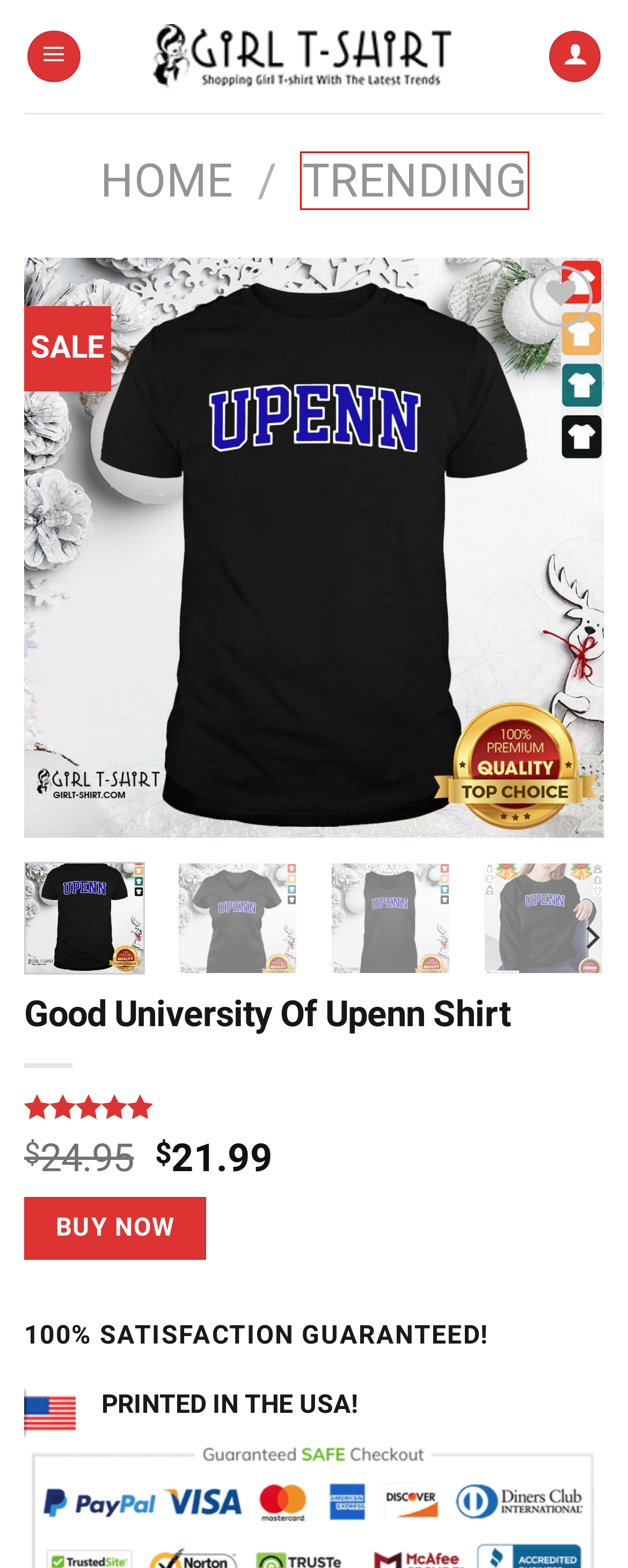You are given a screenshot of a webpage with a red rectangle bounding box around an element. Choose the best webpage description that matches the page after clicking the element in the bounding box. Here are the candidates:
A. VK | 登录
B. Awesome Weightlifting Skeleton Dead Inside But Strong Af Vintage Shirt - Girl T-shirt
C. Men's Tank Top - Girl T-shirt
D. I’m A Simple Woman Wine Flip Flop Dog Paw Harley Davidson Logo Shirt - Girl T-shirt
E. Women's V-Neck T-Shirt - Girl T-shirt
F. Shopping Girl t-shirt with the latest designs today - Girl T-Shirt
G. Trending - Girl T-shirt
H. My Account - Girl T-shirt

G